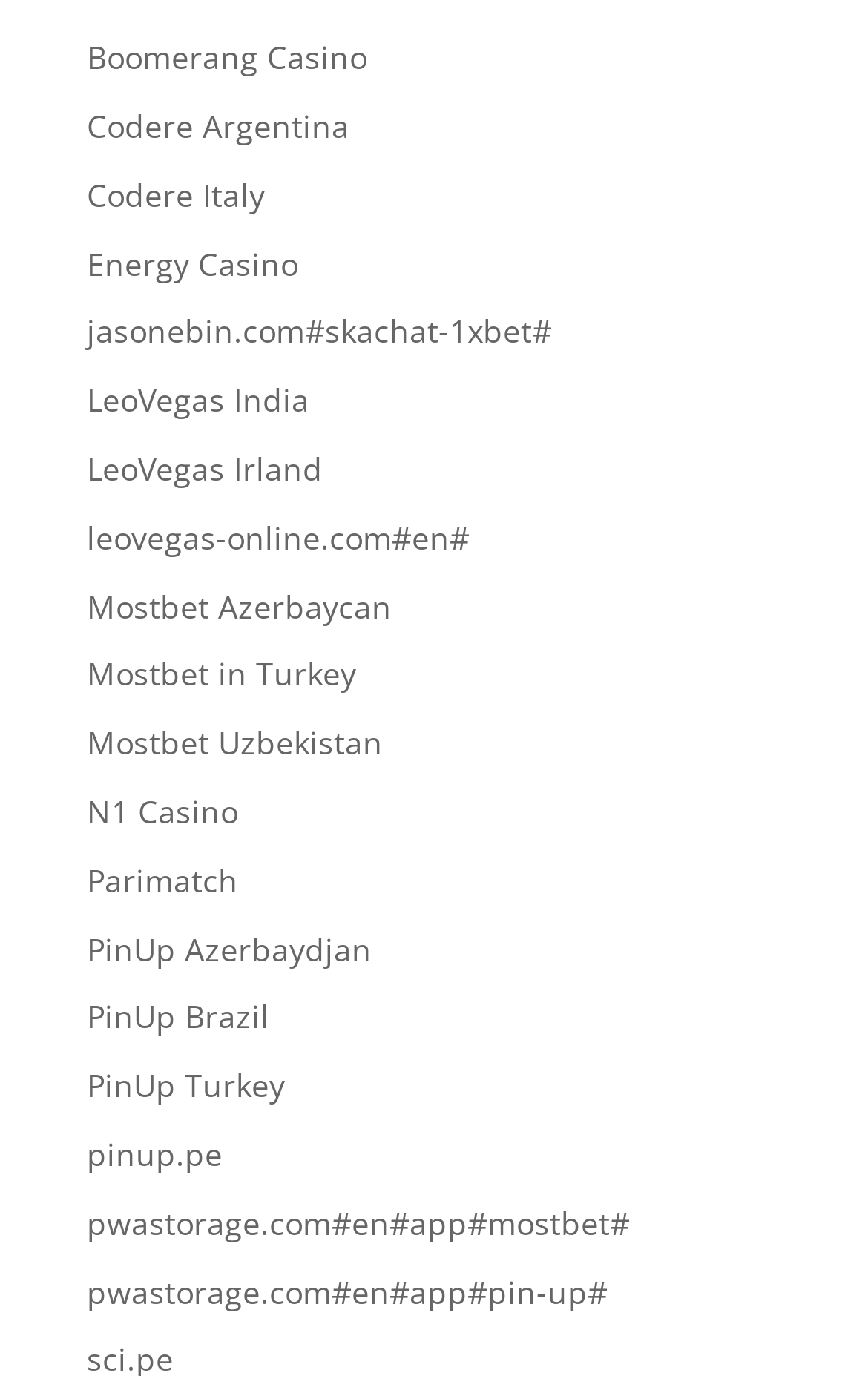How many links are related to PinUp?
Based on the visual, give a brief answer using one word or a short phrase.

4